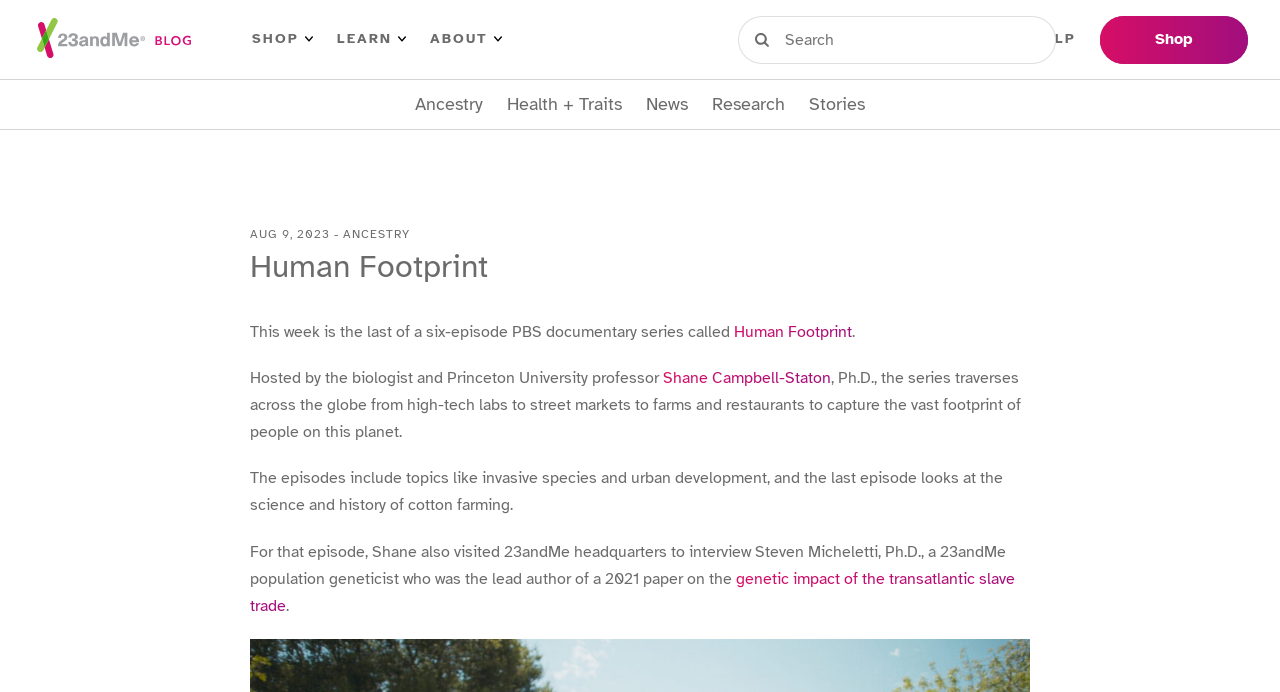What is the profession of Shane Campbell-Staton?
Please look at the screenshot and answer using one word or phrase.

biologist and professor